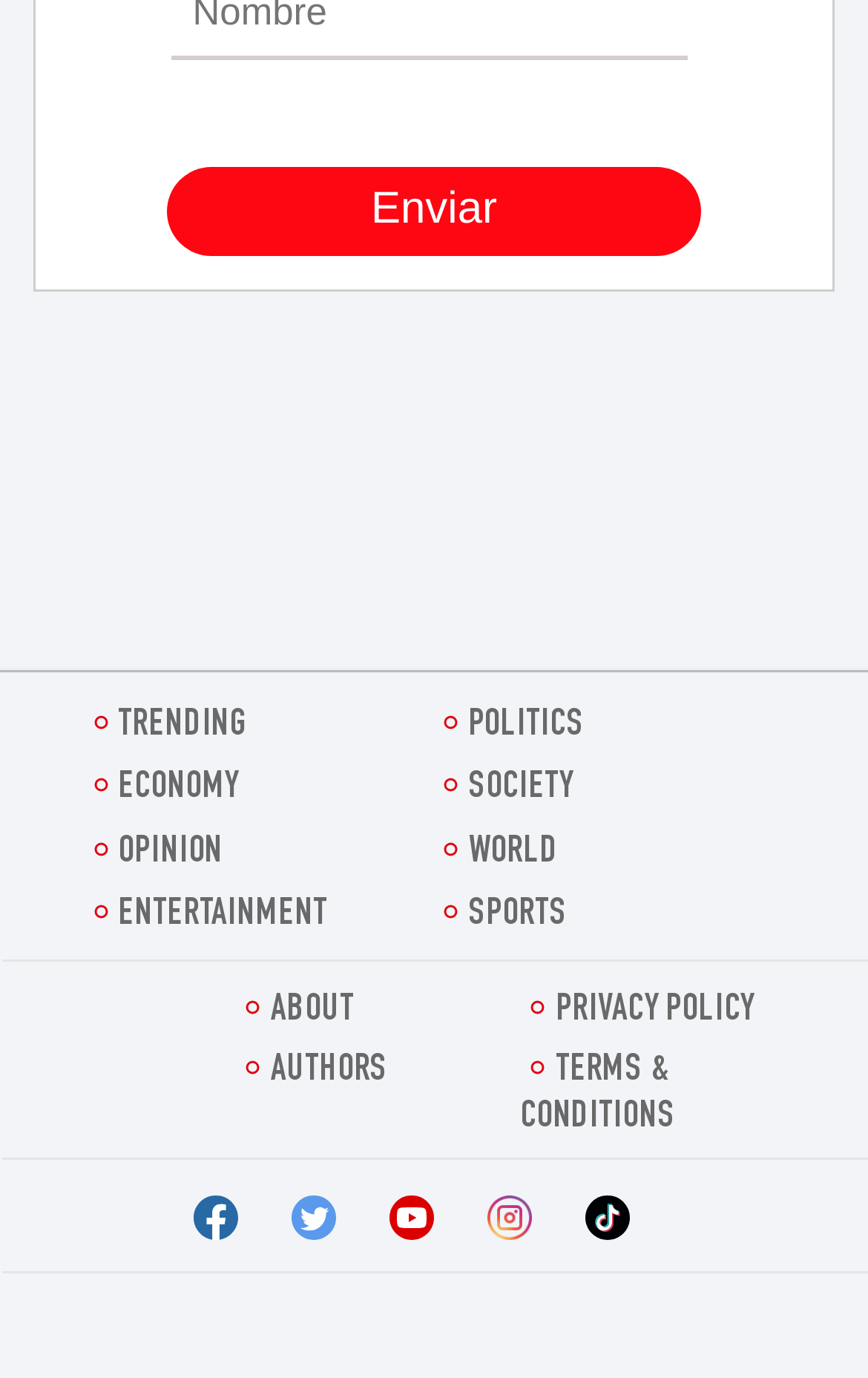Based on the image, provide a detailed and complete answer to the question: 
What is the first category link?

I looked at the category links and found that the first one is TRENDING, which is located at the top left corner of the webpage.